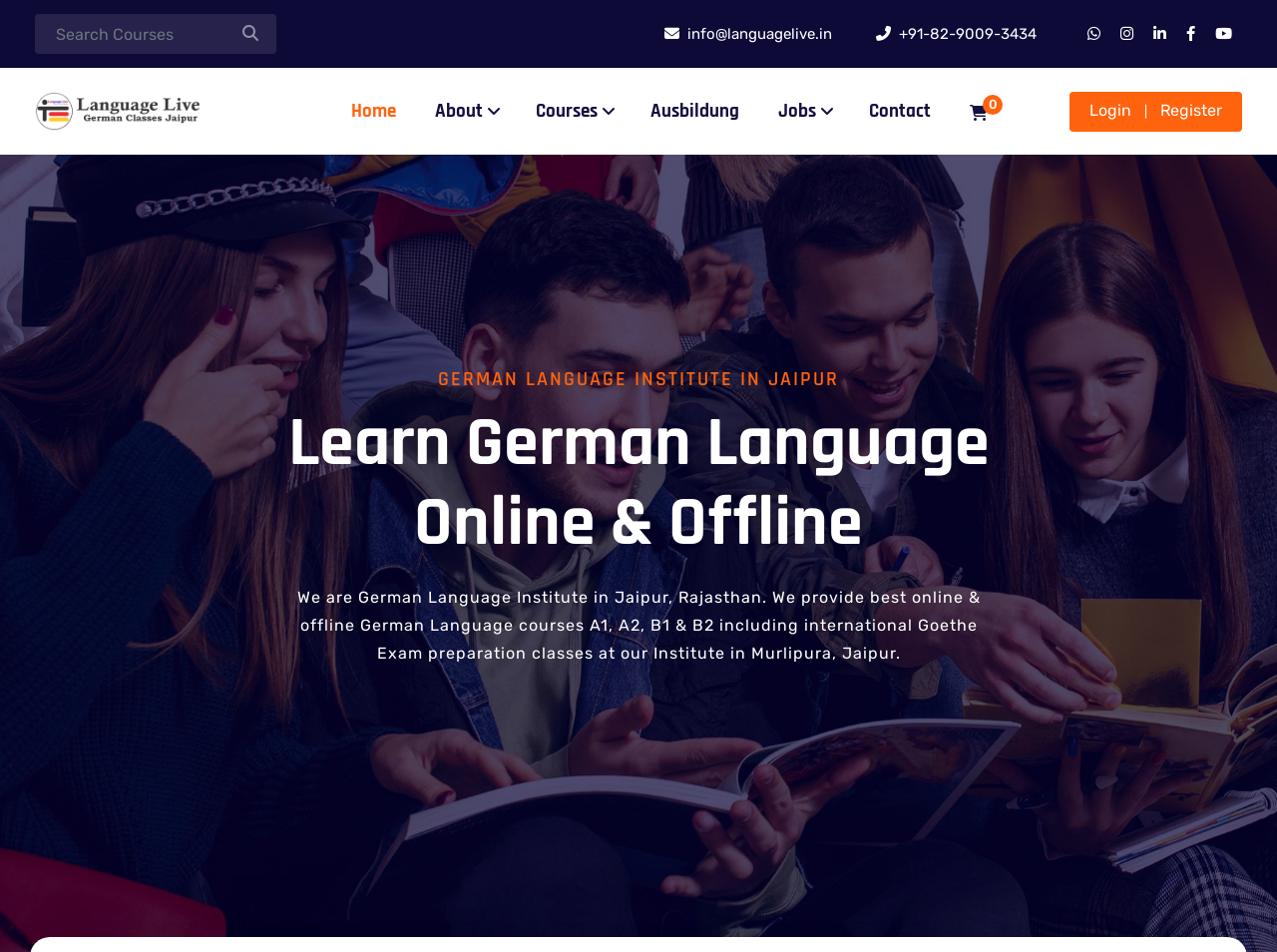Give a detailed explanation of the elements present on the webpage.

The webpage is about the German Language Institute in Jaipur, Rajasthan, which provides online and offline German language courses. At the top left corner, there is a search bar with a placeholder text "Search Courses" and a magnifying glass icon next to it. Below the search bar, there is a row of social media links, including Facebook, Twitter, LinkedIn, Instagram, and YouTube, represented by their respective icons.

To the right of the social media links, there is a section displaying the institute's contact information, including an email address "info@languagelive.in" and a phone number "+91-82-9009-3434". 

The main navigation menu is located below the contact information section, with links to "Home", "About", "Courses", "Ausbildung", "Jobs", and "Contact". 

Below the navigation menu, there is a prominent heading "Learn German Language Online & Offline" in the center of the page. Underneath the heading, there is a brief description of the institute, stating that it provides online and offline German language courses, including international Goethe Exam preparation classes.

At the bottom right corner of the page, there are links to "Login" and "Register", separated by a vertical line.